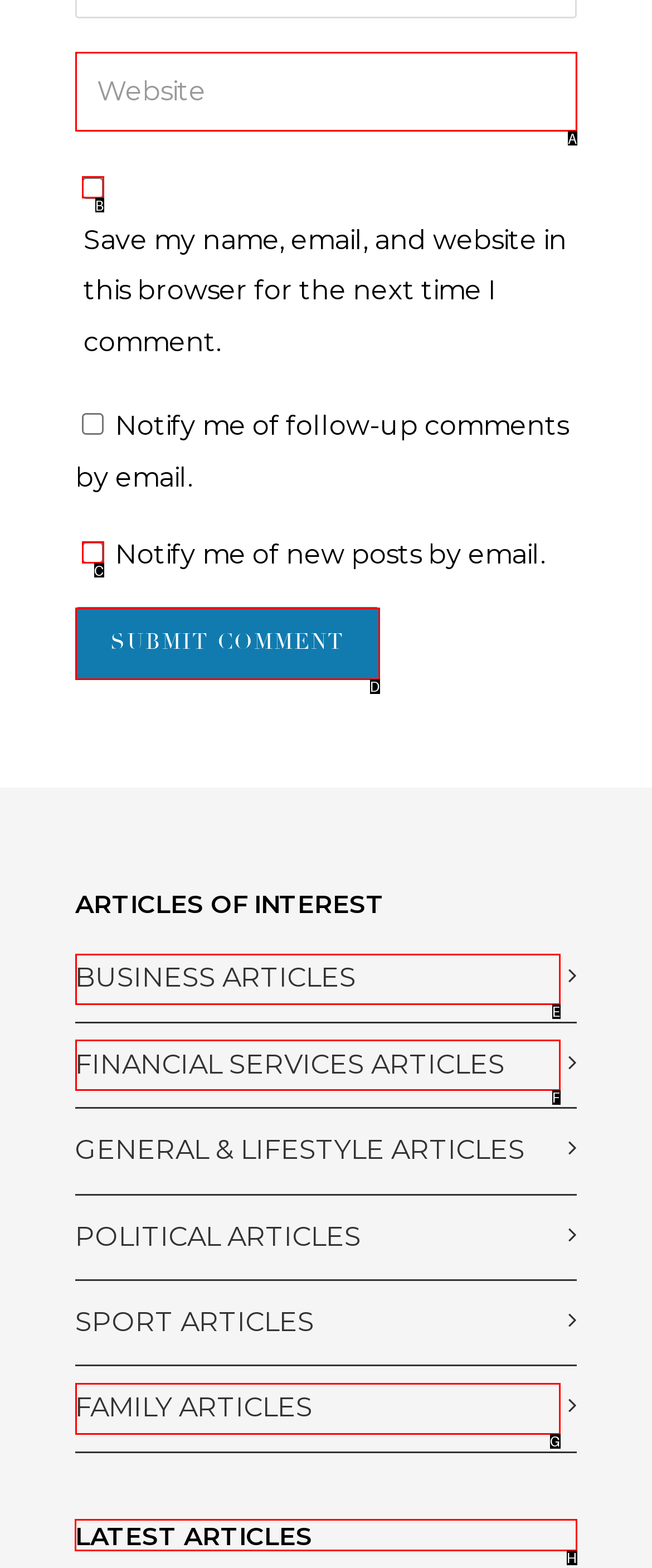Point out the letter of the HTML element you should click on to execute the task: View latest articles
Reply with the letter from the given options.

H